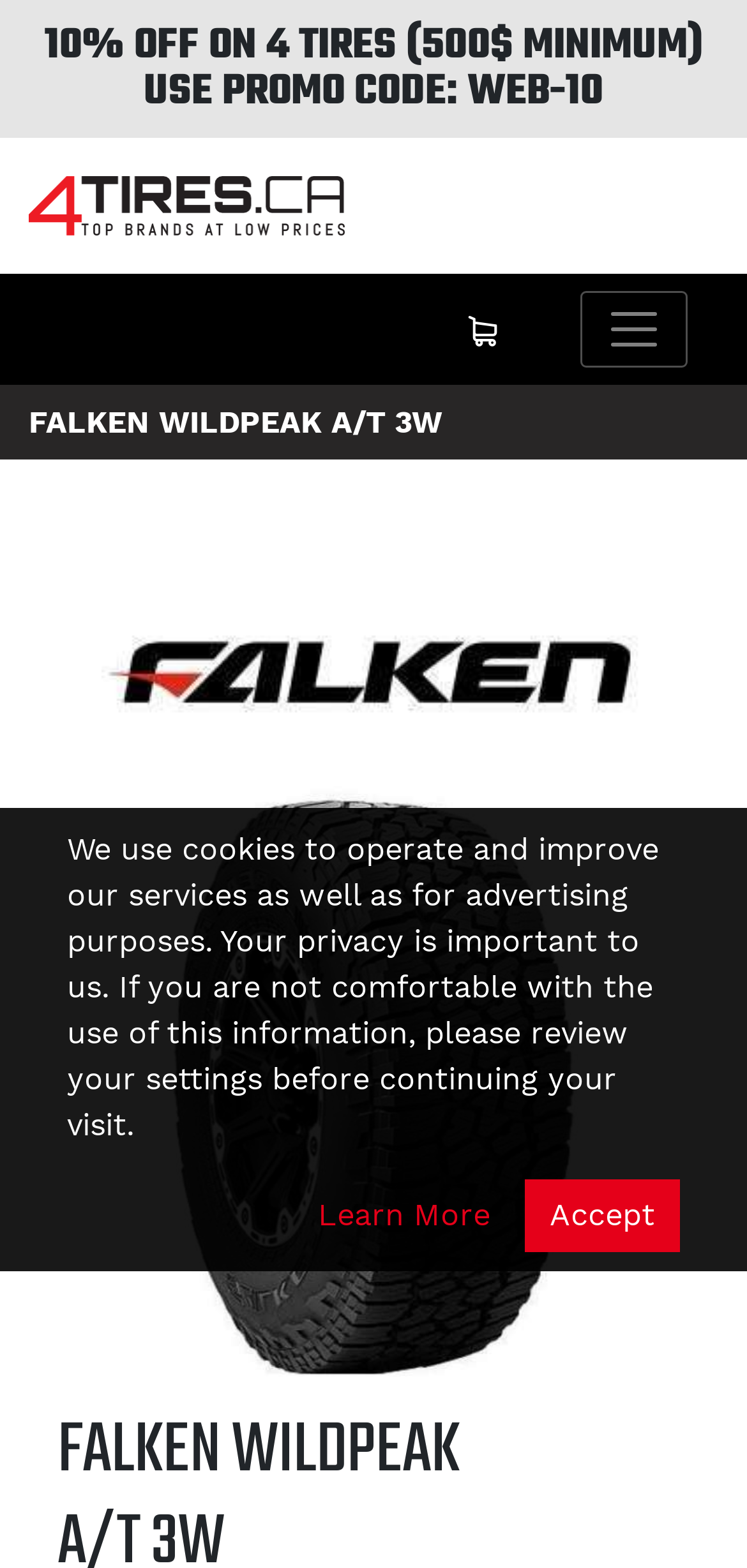Find the bounding box coordinates for the UI element whose description is: "alt="4tires.ca - Home"". The coordinates should be four float numbers between 0 and 1, in the format [left, top, right, bottom].

[0.038, 0.118, 0.462, 0.141]